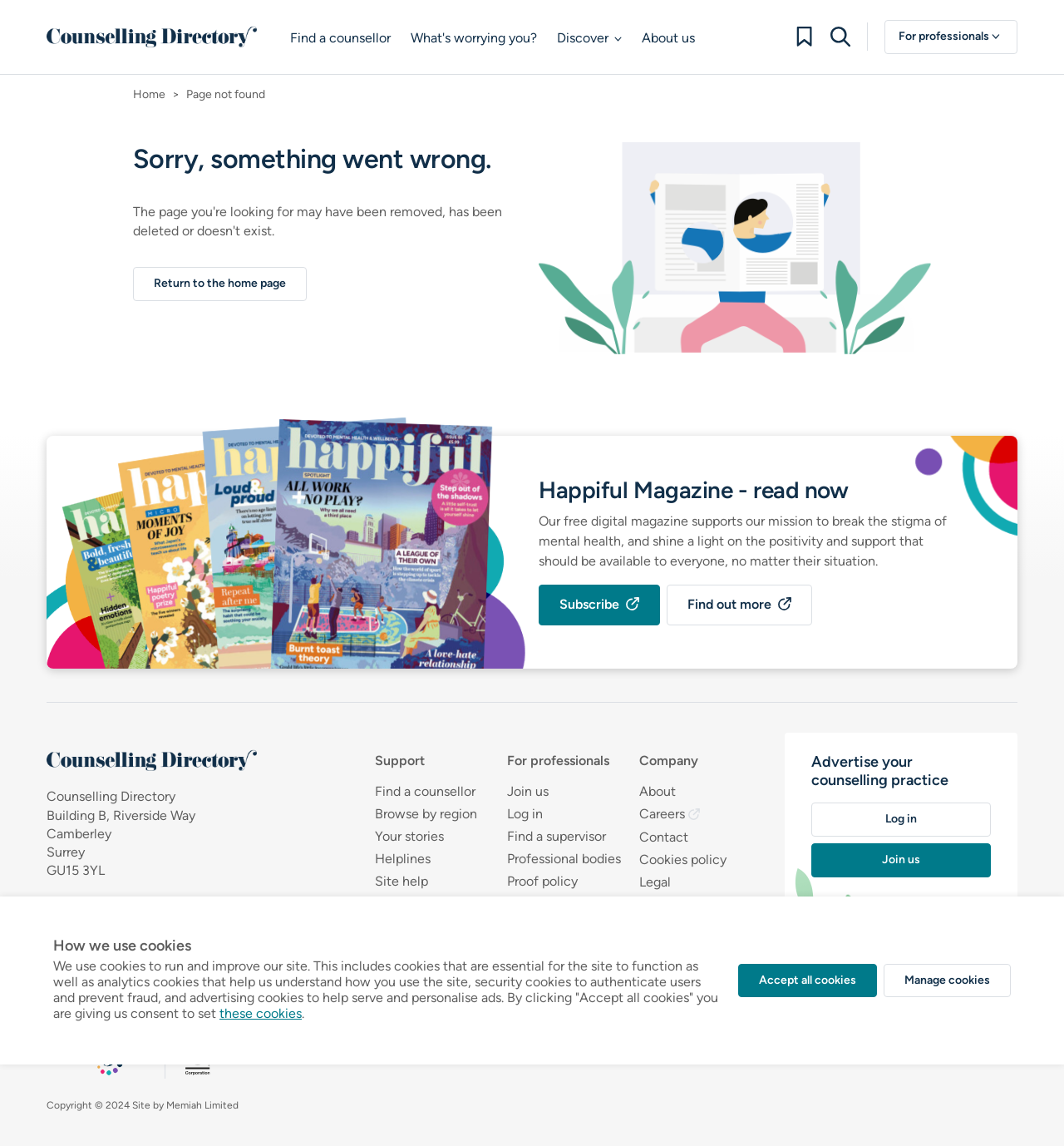Please determine and provide the text content of the webpage's heading.

Sorry, something went wrong.